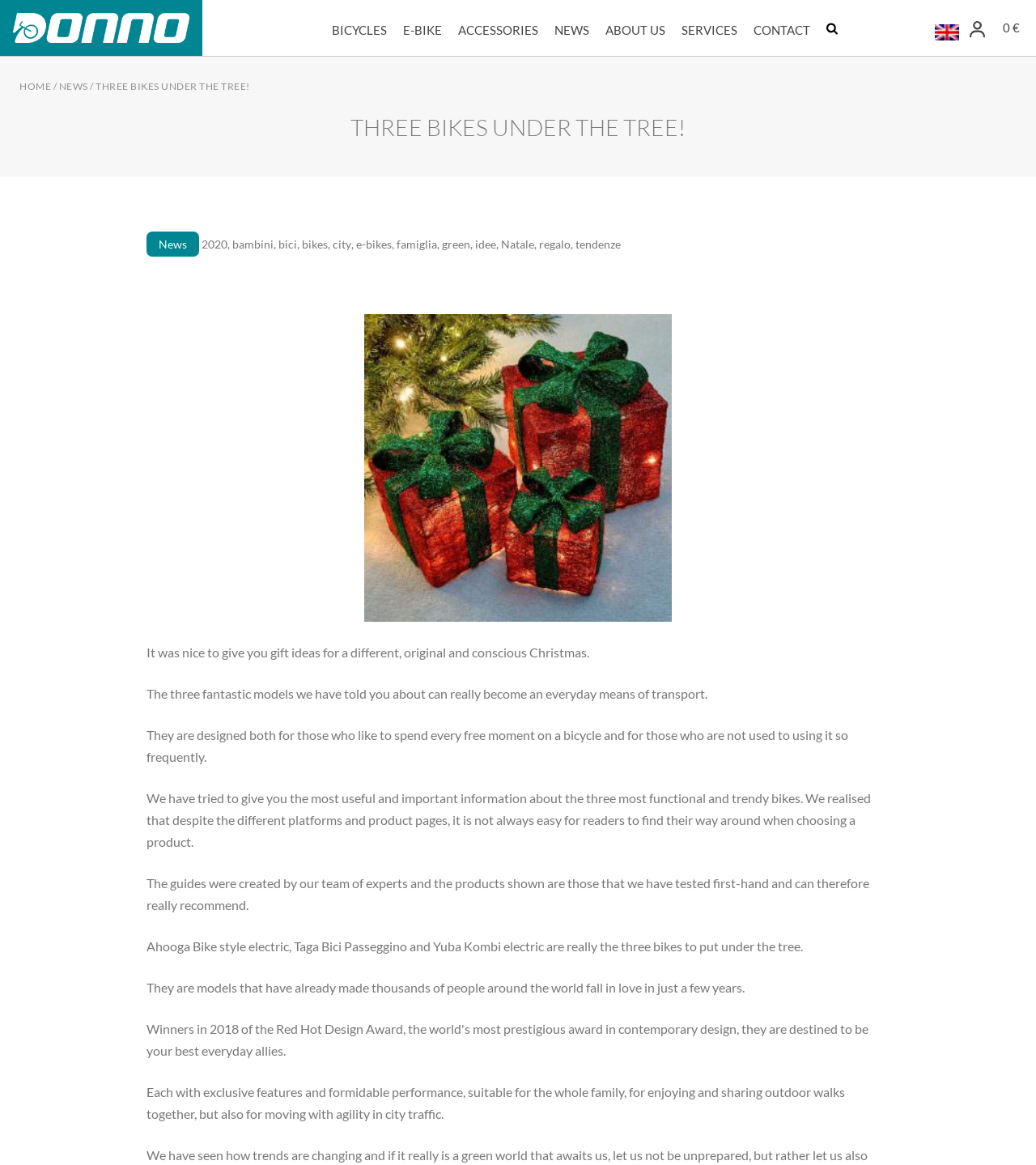What is the target audience of this webpage?
Answer the question with a single word or phrase by looking at the picture.

People looking for bikes